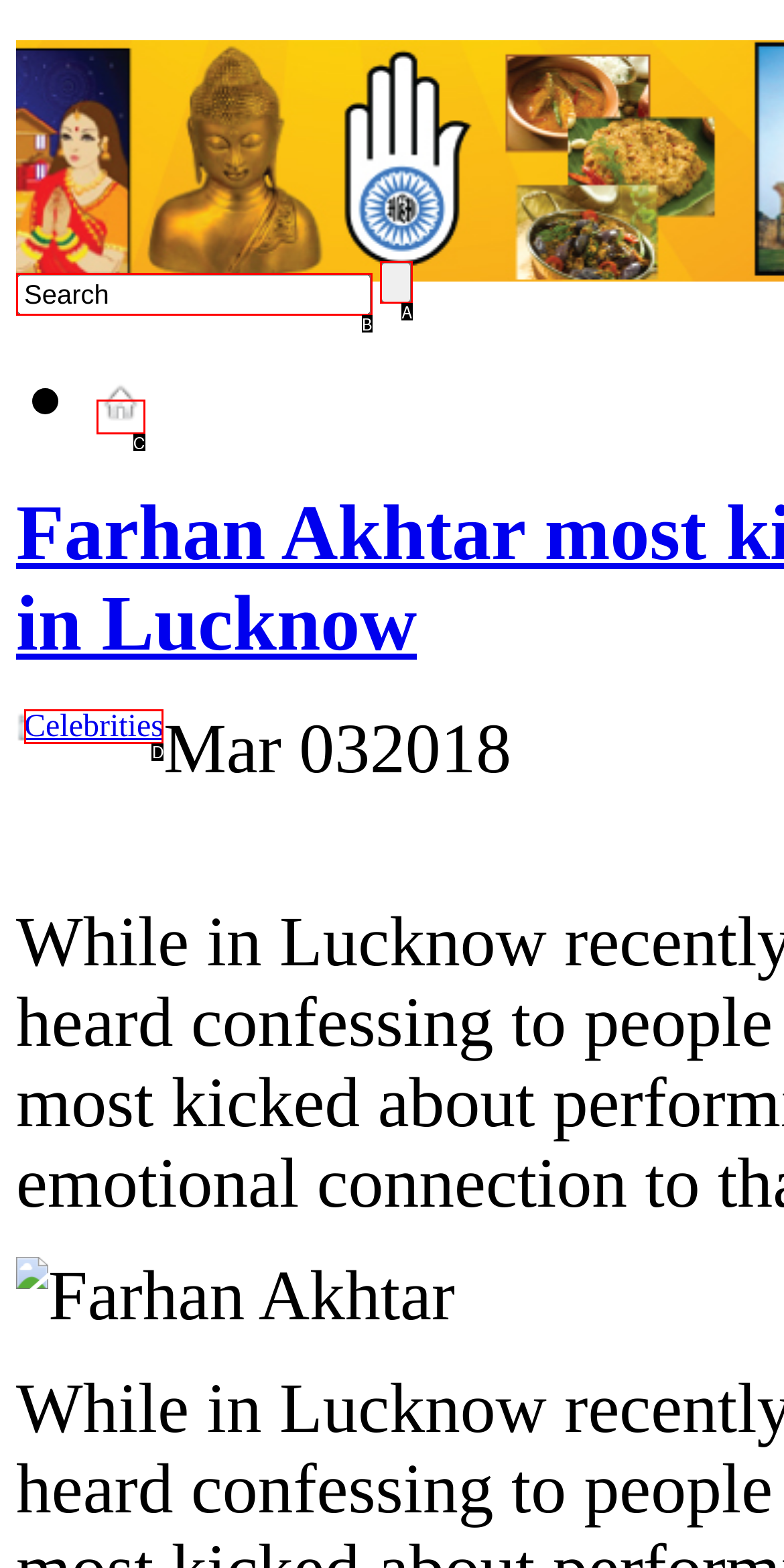Which HTML element among the options matches this description: input value="Search" name="s" value="Search"? Answer with the letter representing your choice.

B